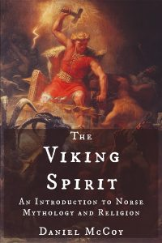Utilize the details in the image to give a detailed response to the question: What is the Norse deity wielding?

The caption describes the artwork on the book cover, which features a dramatic depiction of a Norse deity prominently wielding a hammer, symbolizing strength and valor typical of Viking culture.